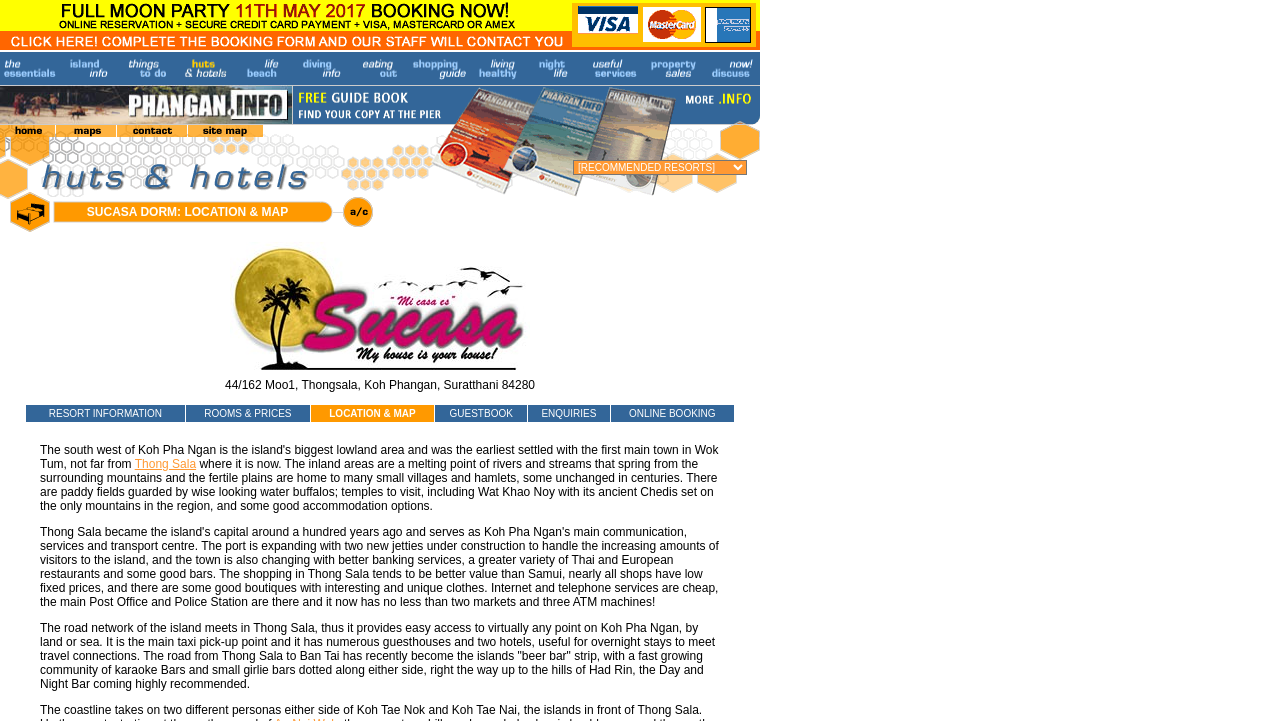Generate the main heading text from the webpage.

SUCASA DORM: LOCATION & MAP